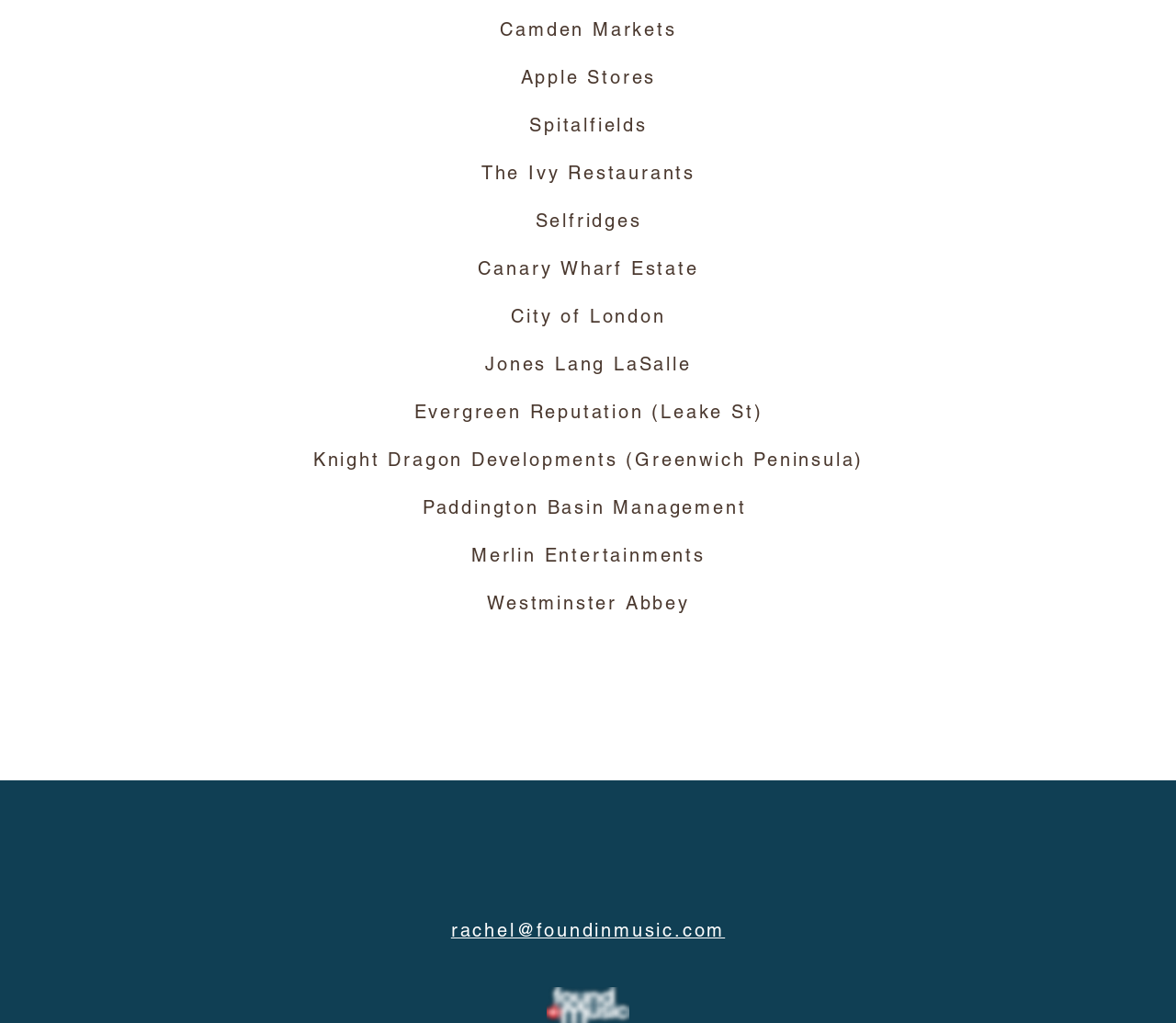What is the email address listed? Analyze the screenshot and reply with just one word or a short phrase.

rachel@foundinmusic.com